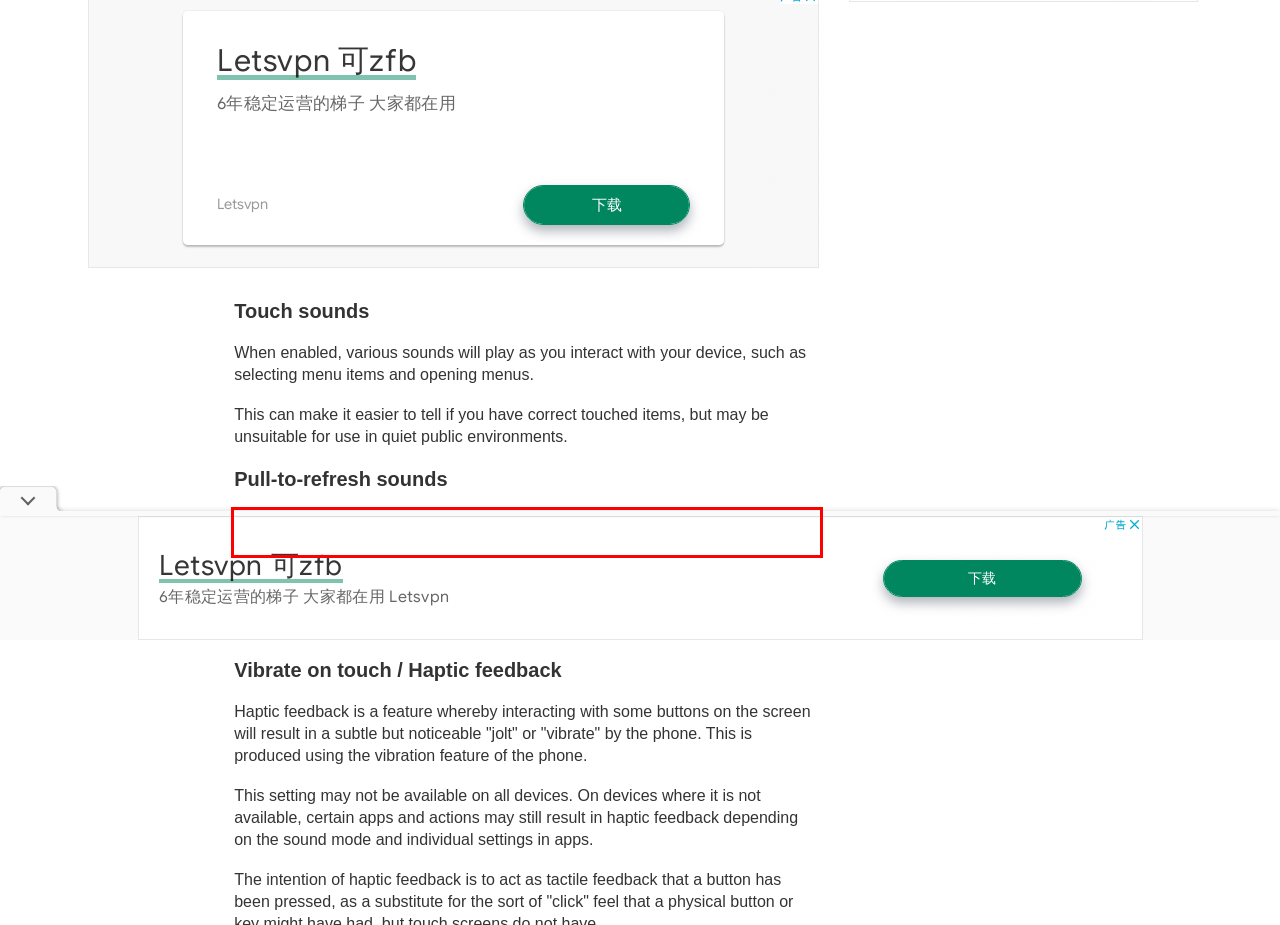From the screenshot of the webpage, locate the red bounding box and extract the text contained within that area.

When this setting is enabled, sounds will play when you pull a list down to refresh the contents of the list, a gesture that is available throughout many apps.